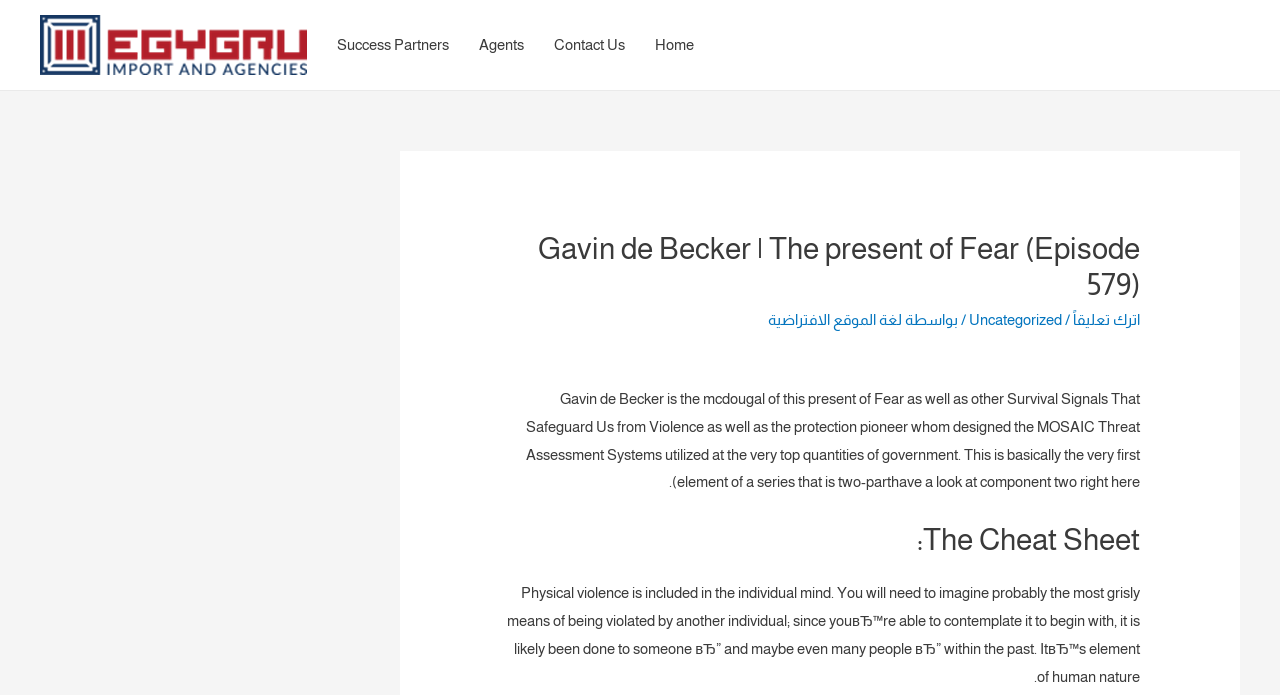Please provide a comprehensive answer to the question below using the information from the image: What is the purpose of imagining violent scenarios?

The article states 'You will need to imagine probably the most grisly means of being violated by another individual; since youвЂ™re able to contemplate it to begin with, it is likely been done to someone вЂ” and maybe even many people вЂ” within the past', which implies that the purpose of imagining violent scenarios is to contemplate it.